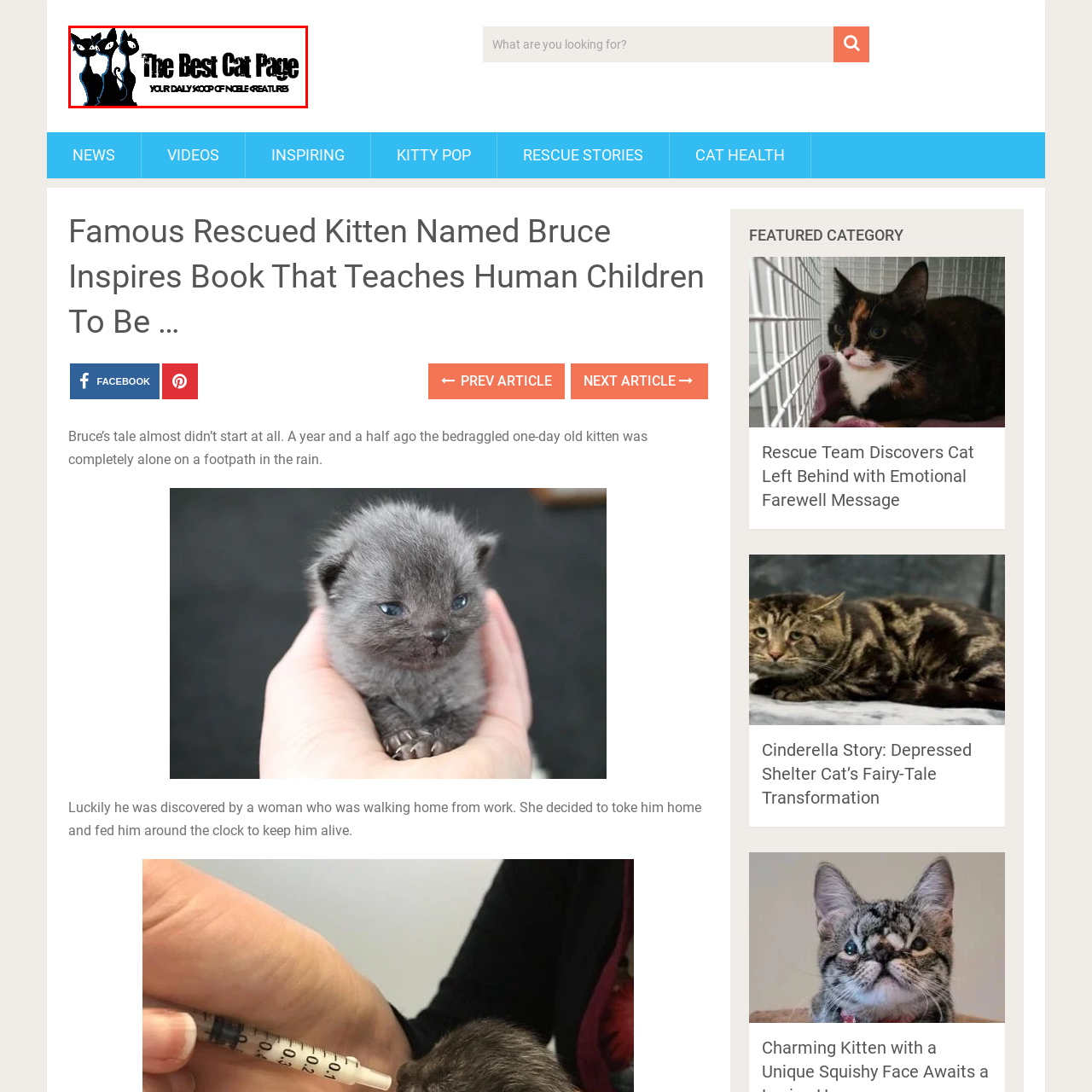Elaborate on the scene depicted within the red bounding box in the image.

The image features the logo of "The Best Cat Page," showcasing three stylized black cats. This playful design embodies the essence of a cat-centric website dedicated to sharing heartwarming stories and information about felines. Below the cats, the tagline "YOUR DAILY SCOOP OF NOBLE CREATURES" reinforces the site's commitment to celebrating the charm and character of cats, inviting visitors to explore delightful content on rescue stories, health tips, and more. The logo serves as a captivating visual entry point, capturing the whimsical and affectionate nature of the cat community.